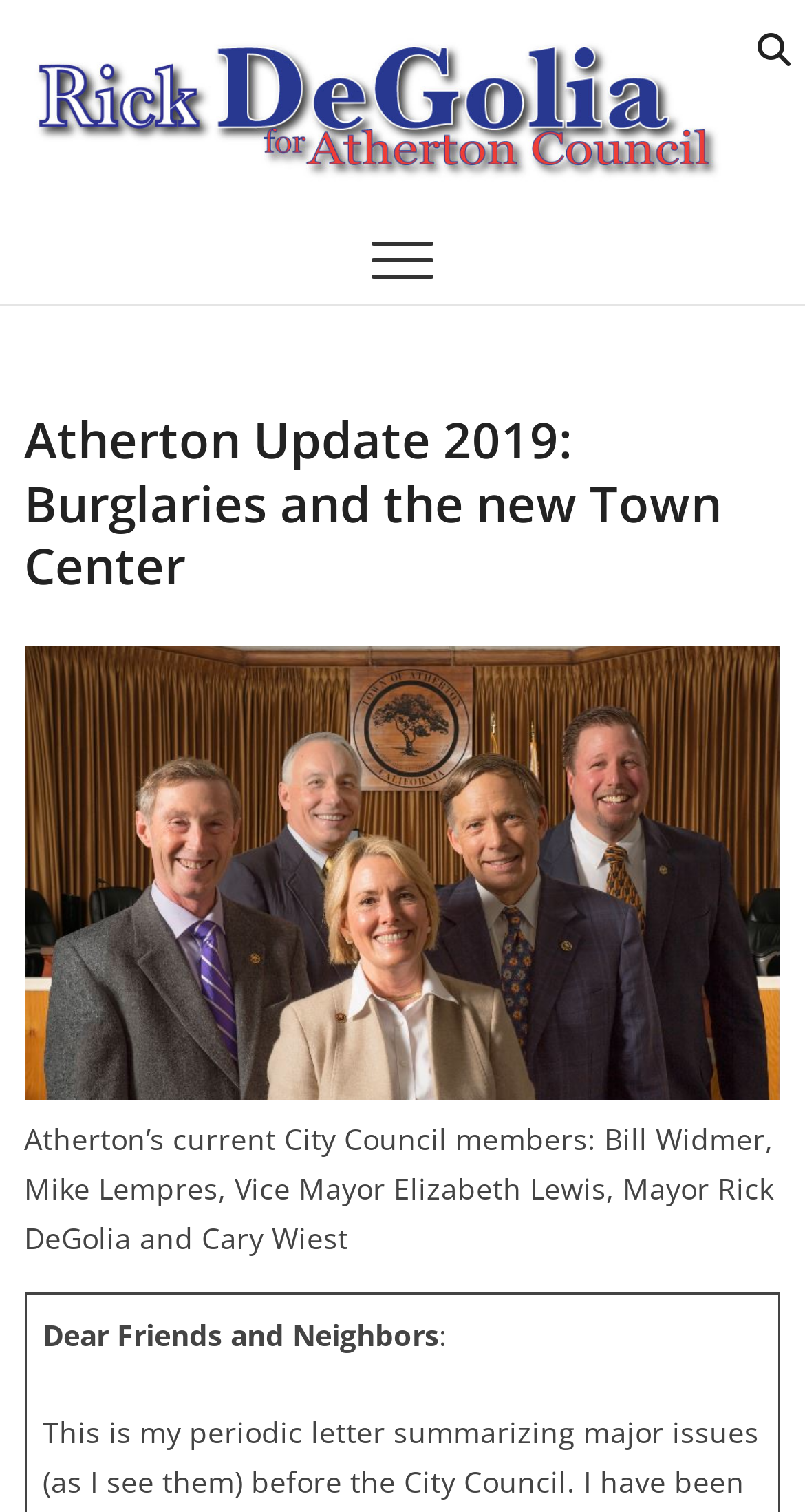Give a detailed explanation of the elements present on the webpage.

The webpage is about the Atherton Update 2019, focusing on burglaries and the new Town Center. At the top left, there is a link. To the right of the link, a button with a font awesome icon is located. Below these elements, a navigation menu labeled "Main Menu" is situated, spanning almost the entire width of the page. 

Within the navigation menu, a button is positioned roughly in the middle, which controls the primary menu. Below the navigation menu, a header section is displayed, taking up about half of the page's height. This section contains a heading with the same title as the webpage, "Atherton Update 2019: Burglaries and the new Town Center", which is also a link. 

Below the heading, a figure is displayed, accompanied by a figcaption at the bottom. The figcaption contains a paragraph of text describing Atherton's current City Council members, including Bill Widmer, Mike Lempres, Vice Mayor Elizabeth Lewis, Mayor Rick DeGolia, and Cary Wiest.